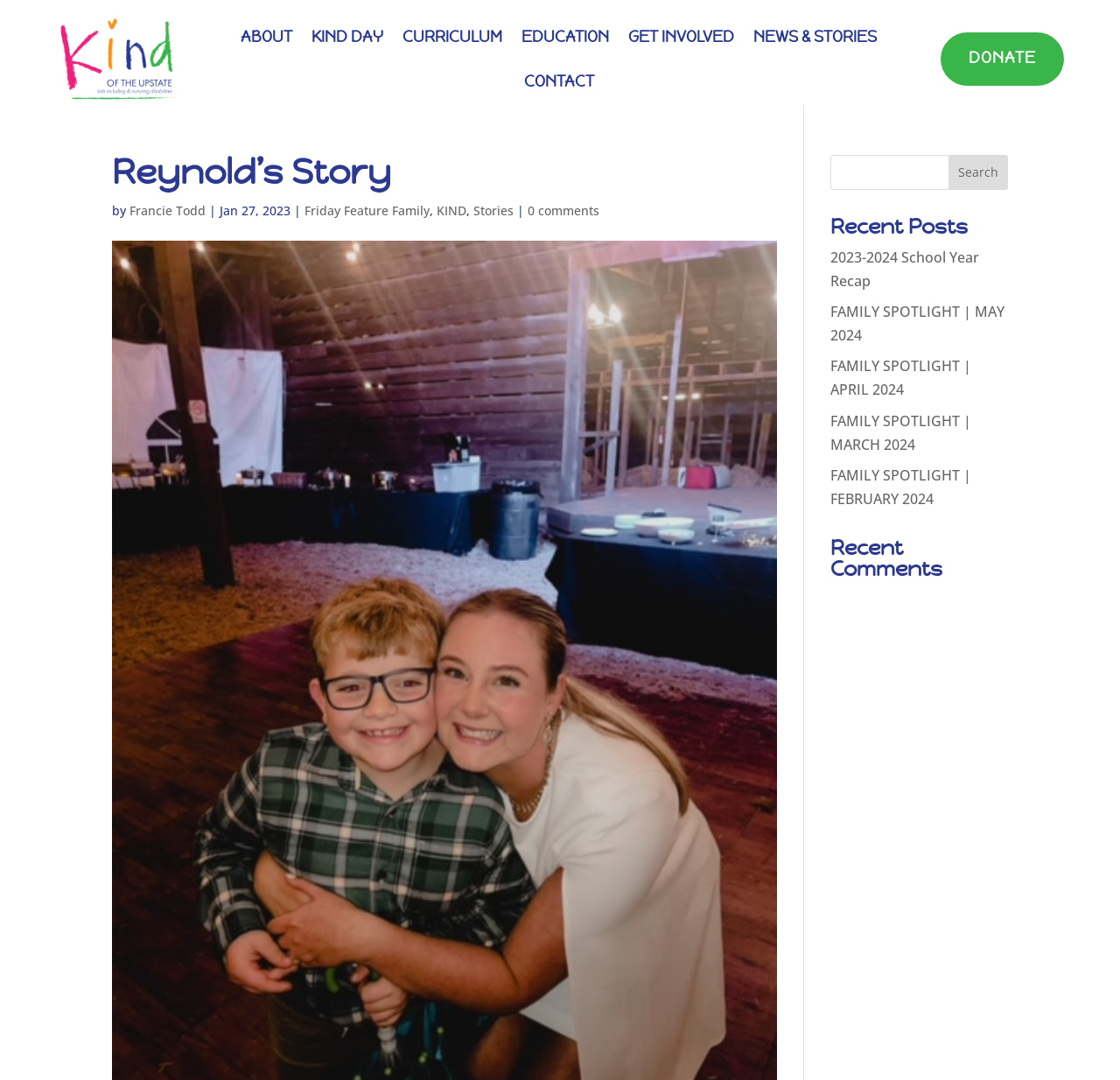What is the date of the story 'Reynold’s Story'?
Using the image as a reference, deliver a detailed and thorough answer to the question.

The webpage has a static text 'Jan 27, 2023' which is likely to be the date of the story 'Reynold’s Story'.